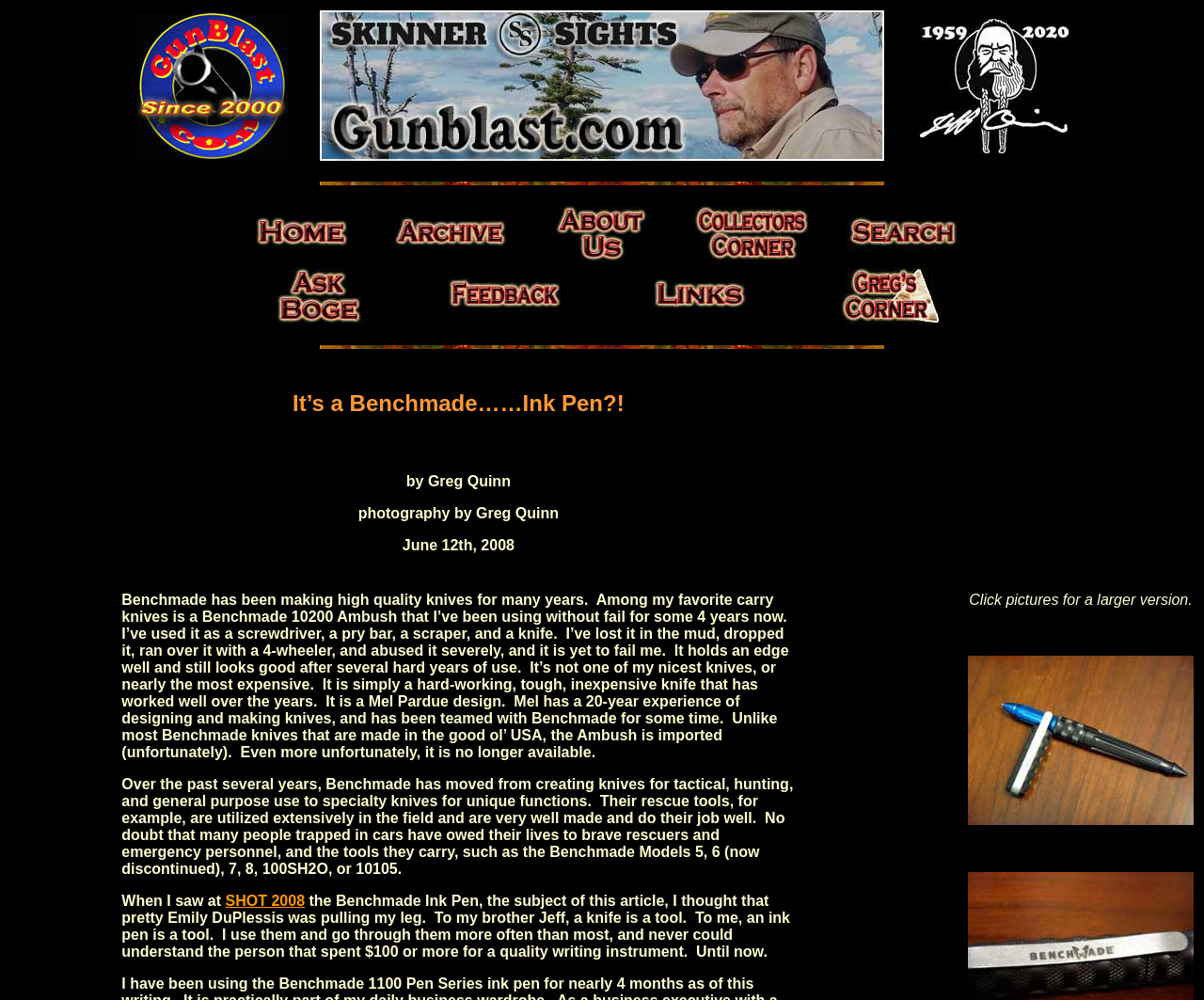What is the event mentioned in the article?
Use the image to give a comprehensive and detailed response to the question.

The link 'SHOT 2008' suggests that the event mentioned in the article is SHOT 2008, which might be a shooting or hunting event.